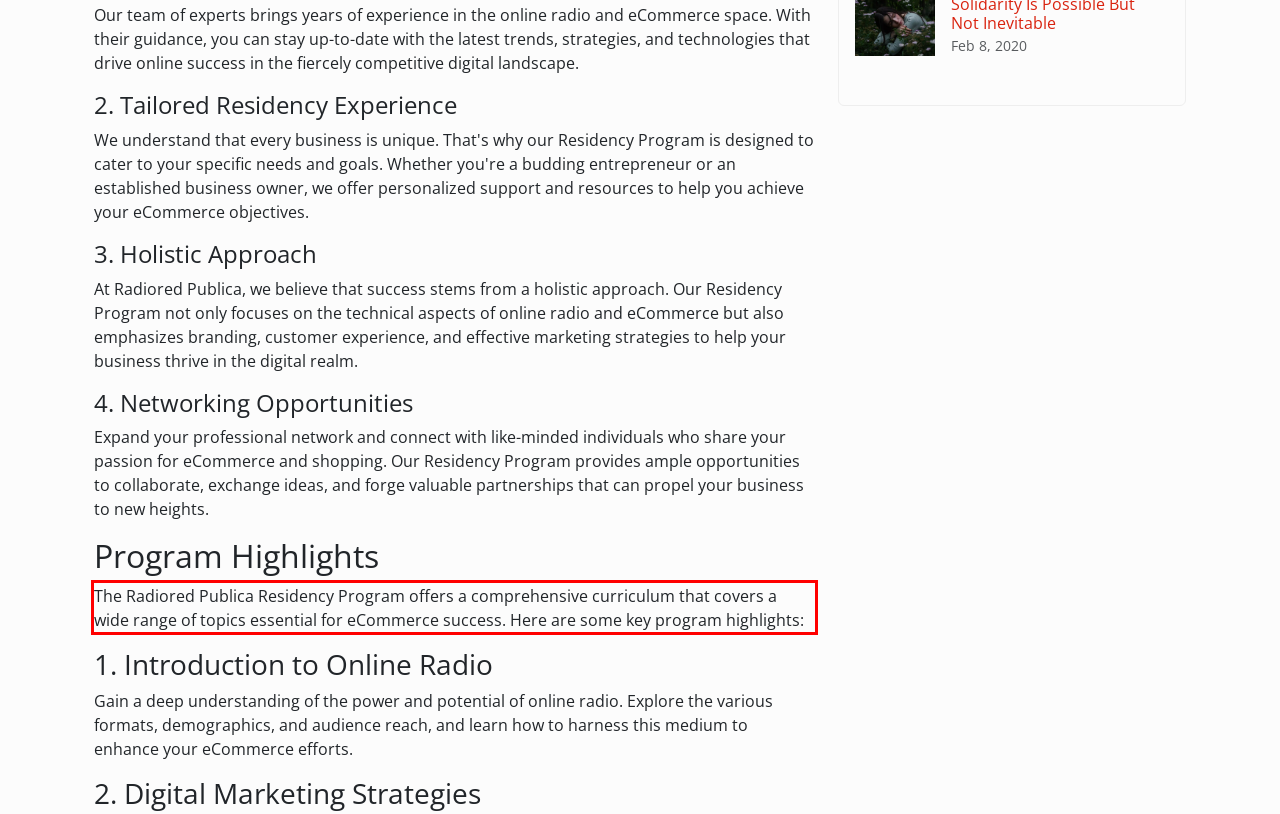You are provided with a screenshot of a webpage that includes a UI element enclosed in a red rectangle. Extract the text content inside this red rectangle.

The Radiored Publica Residency Program offers a comprehensive curriculum that covers a wide range of topics essential for eCommerce success. Here are some key program highlights: